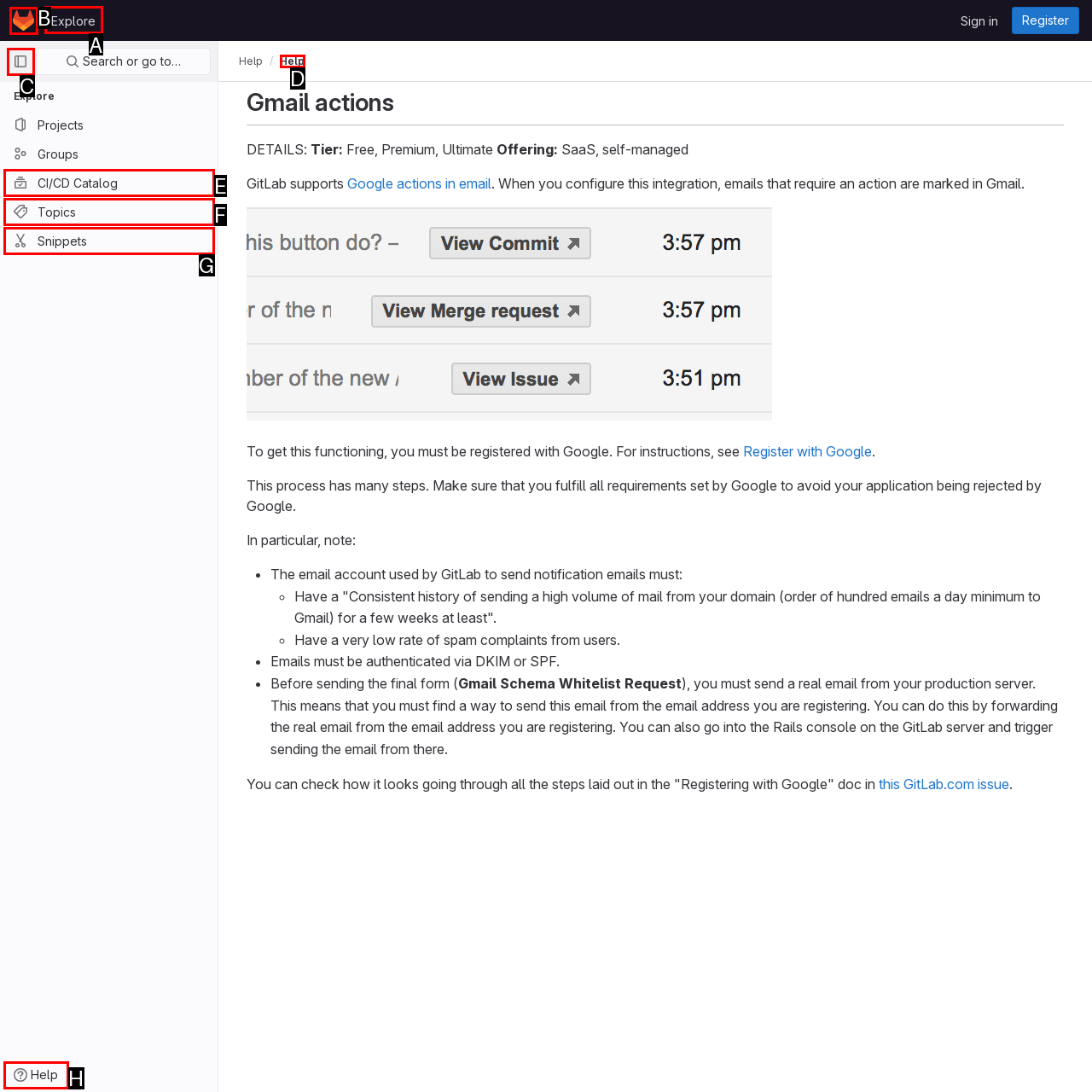Select the UI element that should be clicked to execute the following task: Click Explore
Provide the letter of the correct choice from the given options.

A